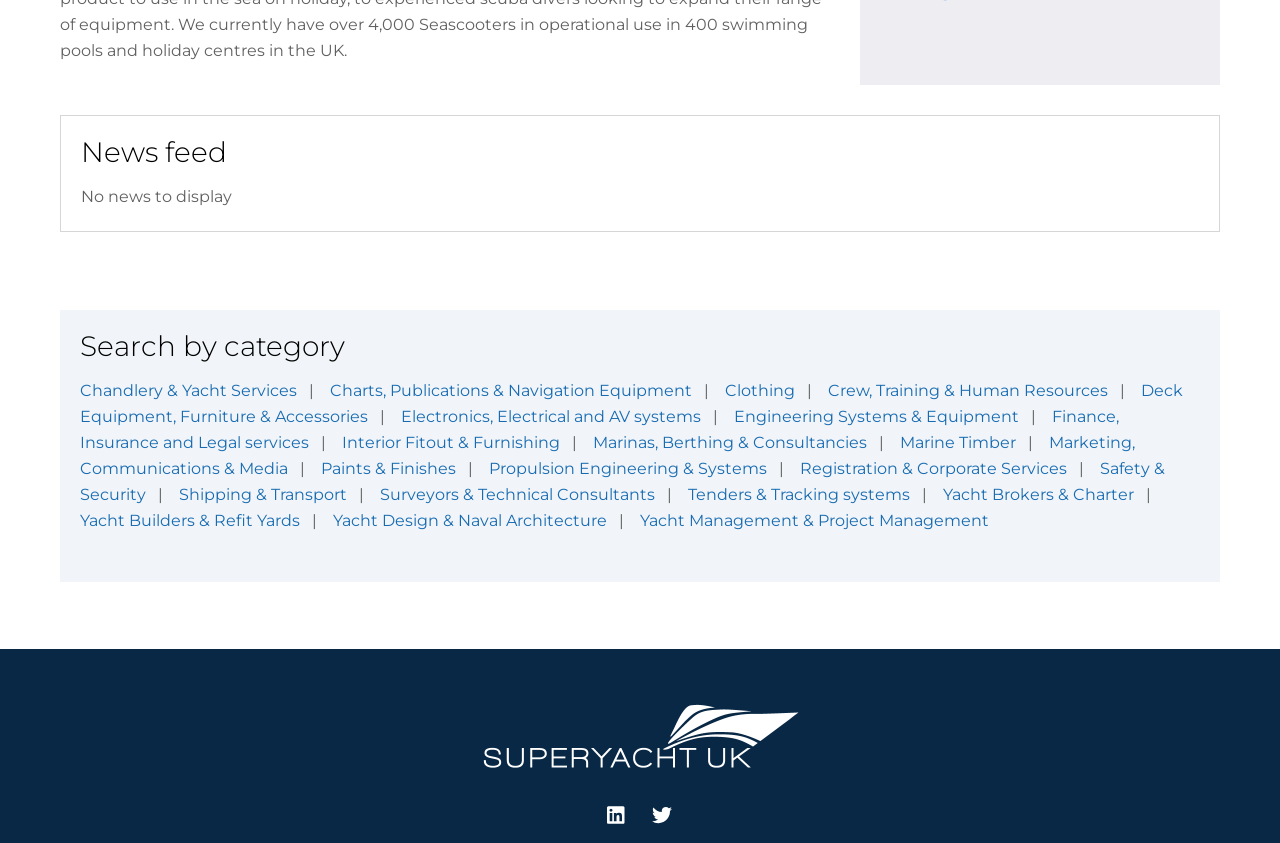Please determine the bounding box coordinates, formatted as (top-left x, top-left y, bottom-right x, bottom-right y), with all values as floating point numbers between 0 and 1. Identify the bounding box of the region described as: Charts, Publications & Navigation Equipment

[0.258, 0.452, 0.541, 0.474]